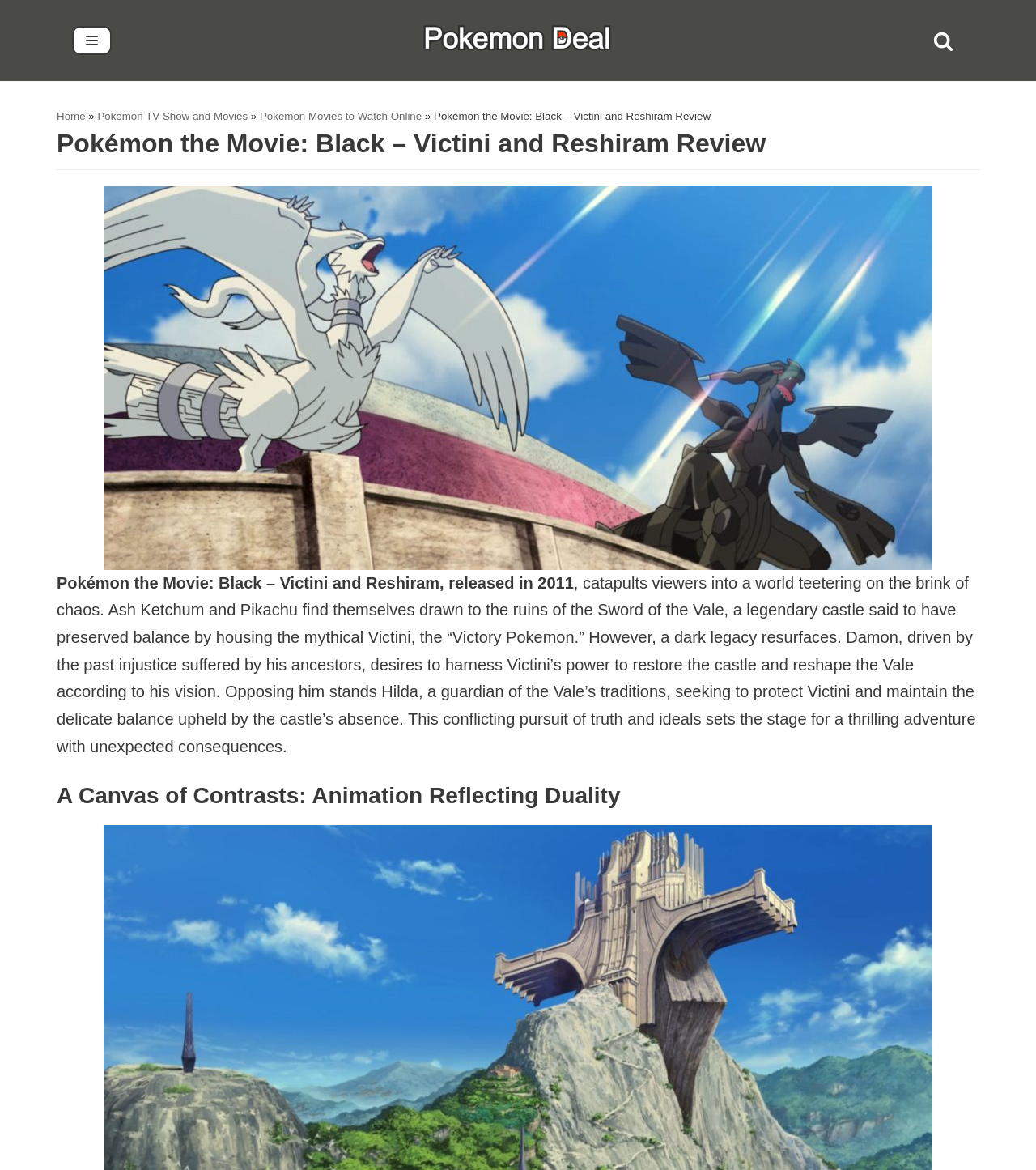Use the details in the image to answer the question thoroughly: 
What is the name of the Pokémon movie being reviewed?

I determined the answer by looking at the heading element with the text 'Pokémon the Movie: Black – Victini and Reshiram Review' and the static text element with the text 'Pokémon the Movie: Black – Victini and Reshiram, released in 2011'.